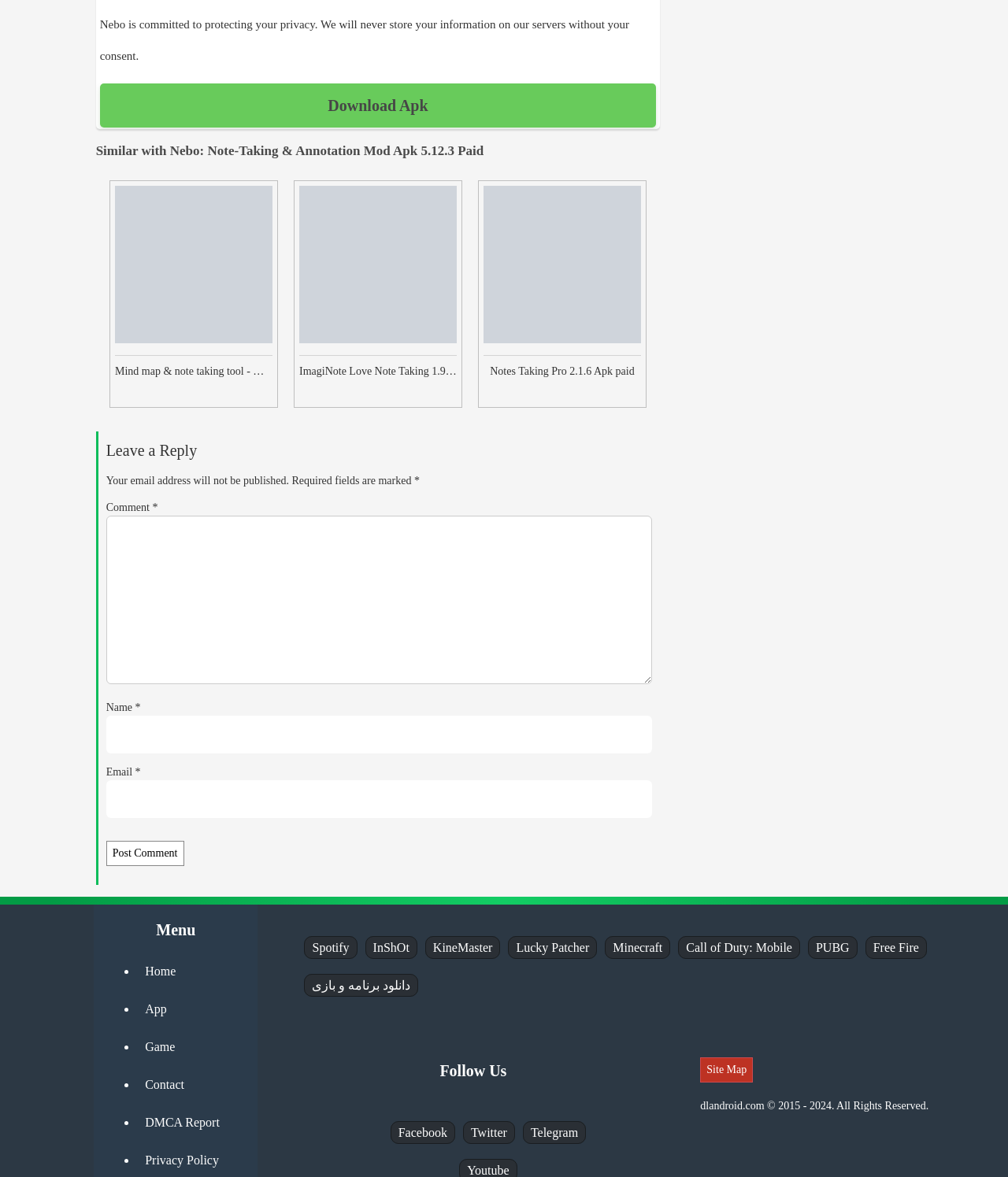Determine the bounding box coordinates of the element that should be clicked to execute the following command: "Download Nebo Apk".

[0.099, 0.071, 0.651, 0.108]